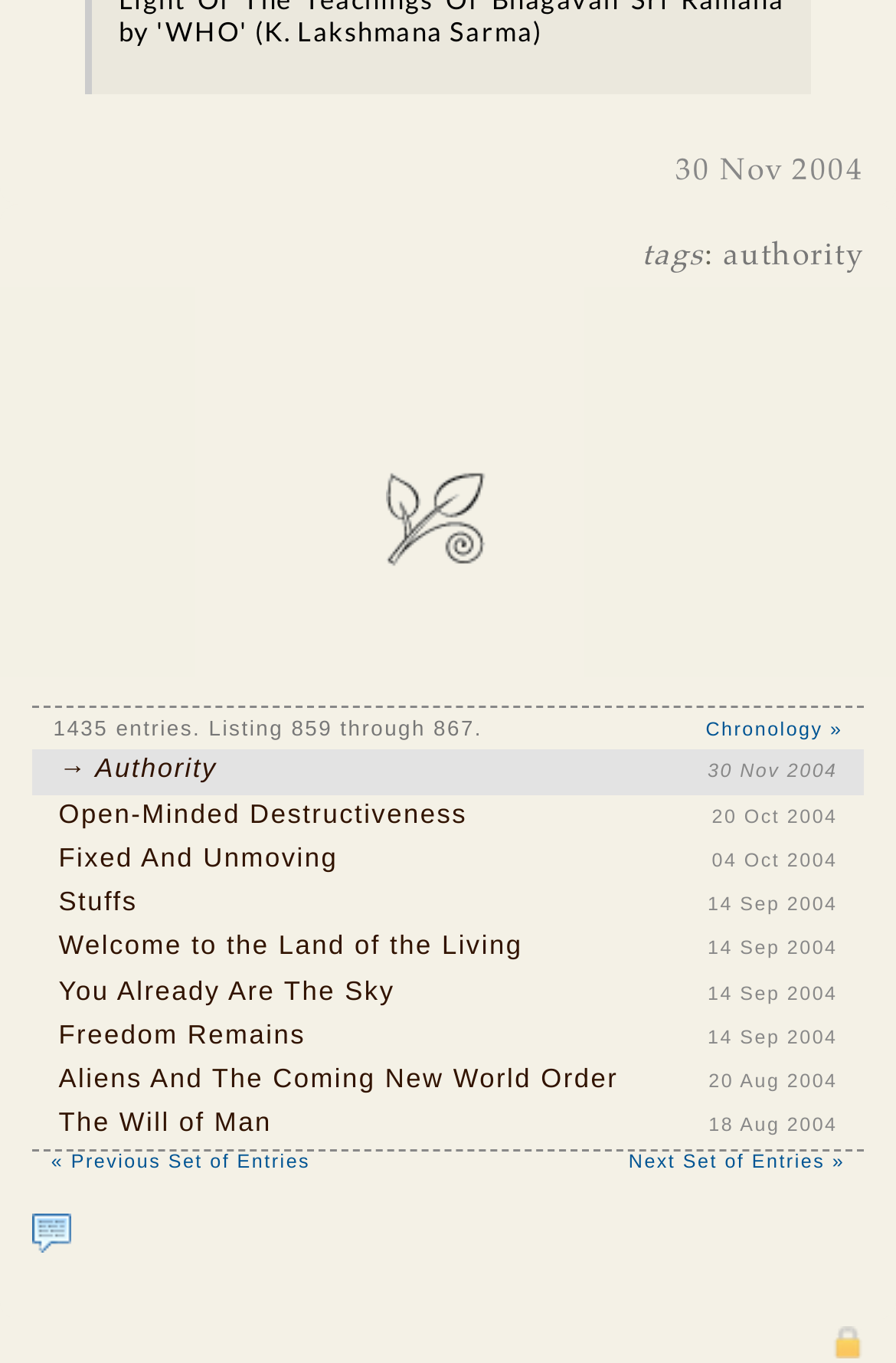Please find the bounding box coordinates of the clickable region needed to complete the following instruction: "Read open-minded destructiveness". The bounding box coordinates must consist of four float numbers between 0 and 1, i.e., [left, top, right, bottom].

[0.036, 0.583, 0.964, 0.615]